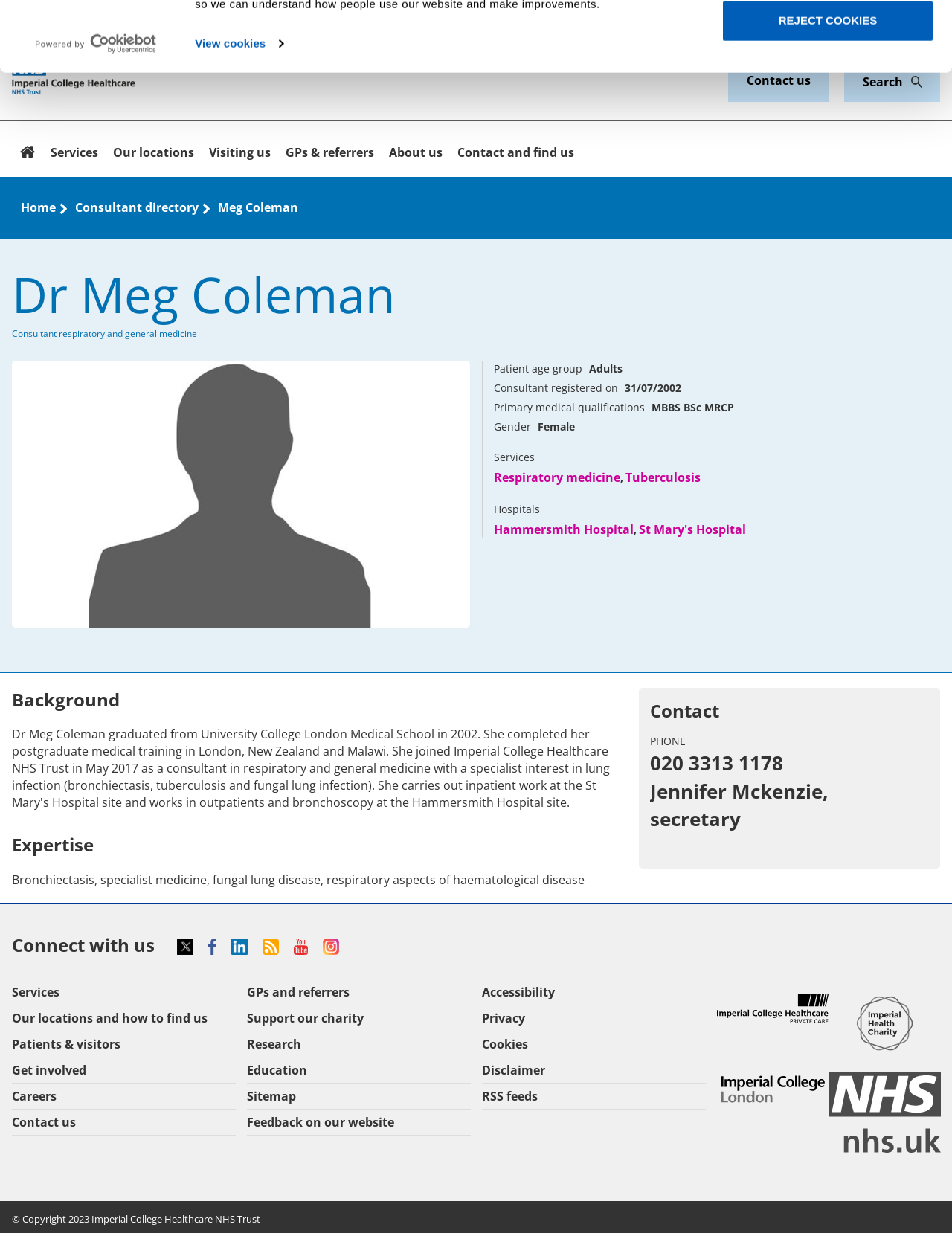Show the bounding box coordinates for the element that needs to be clicked to execute the following instruction: "Click the 'REJECT COOKIES' button". Provide the coordinates in the form of four float numbers between 0 and 1, i.e., [left, top, right, bottom].

[0.758, 0.053, 0.981, 0.087]